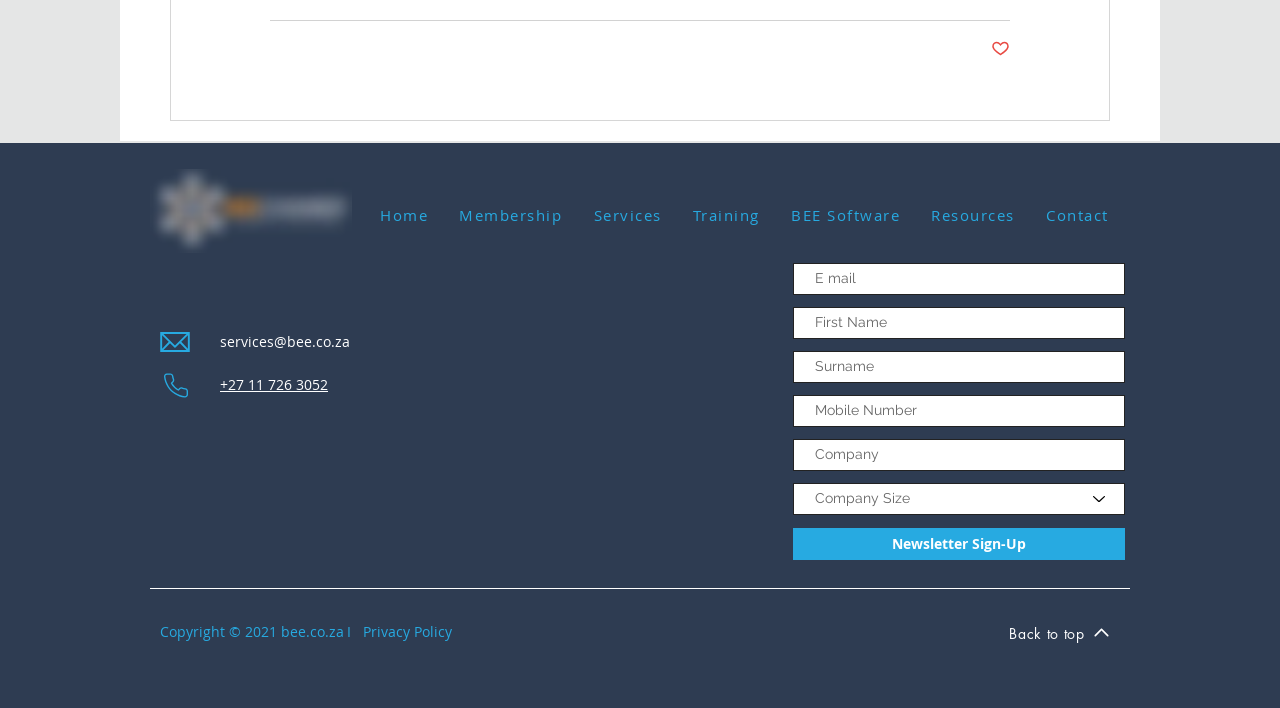Identify the bounding box coordinates necessary to click and complete the given instruction: "Open the Home page".

[0.289, 0.275, 0.351, 0.332]